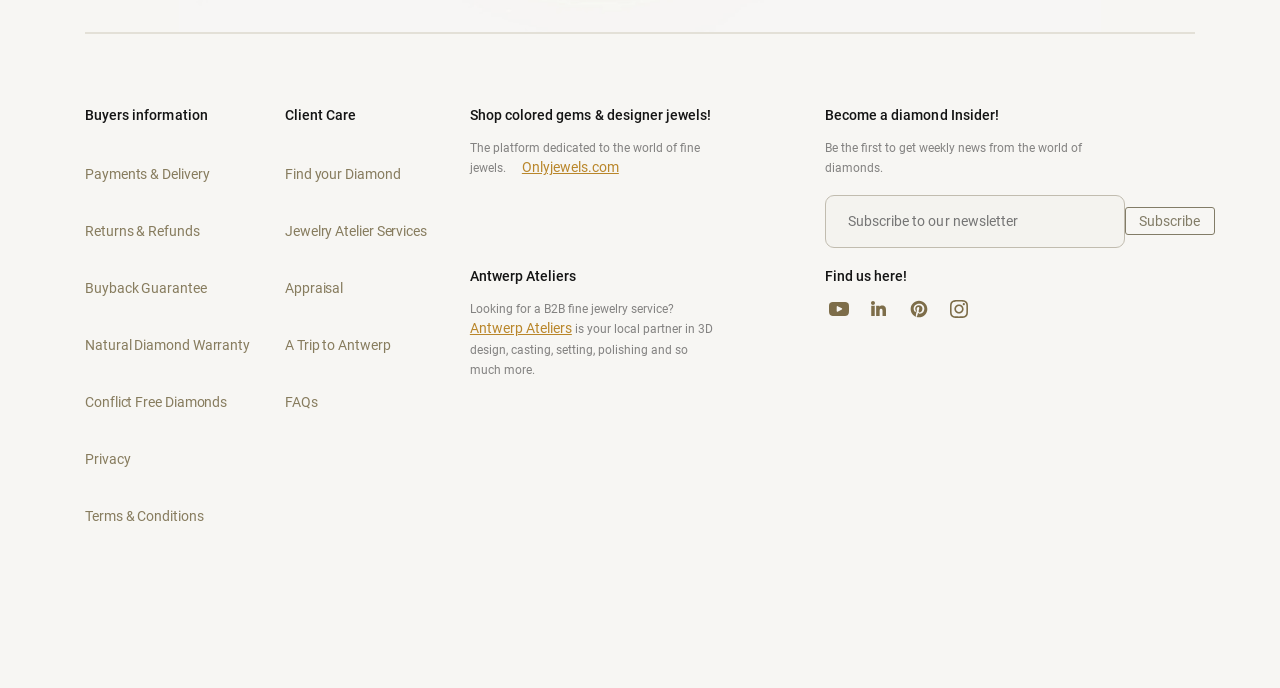What type of service is Antwerp Ateliers?
Refer to the image and answer the question using a single word or phrase.

B2B fine jewelry service